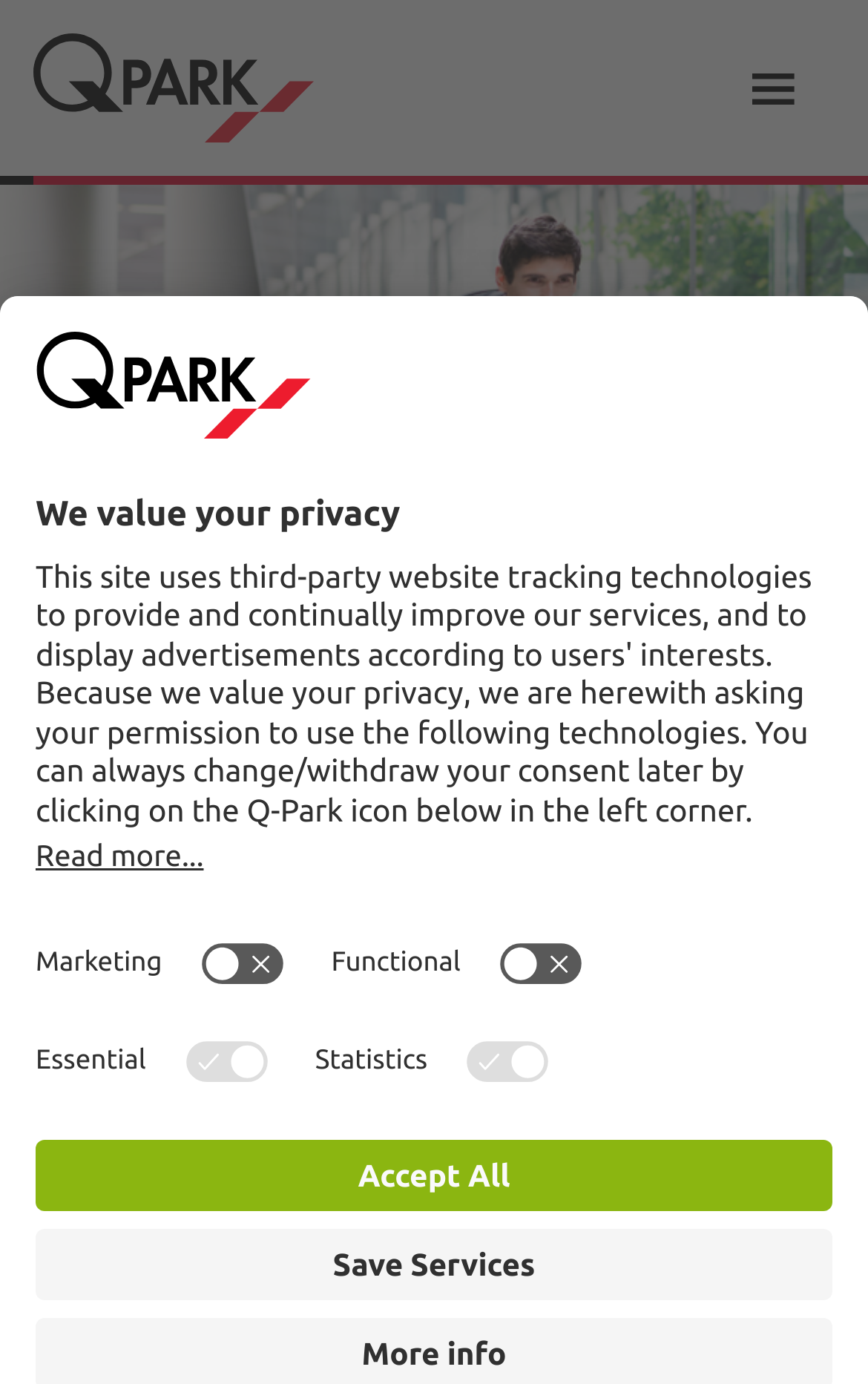Please answer the following question using a single word or phrase: 
How many types of services can be toggled?

4